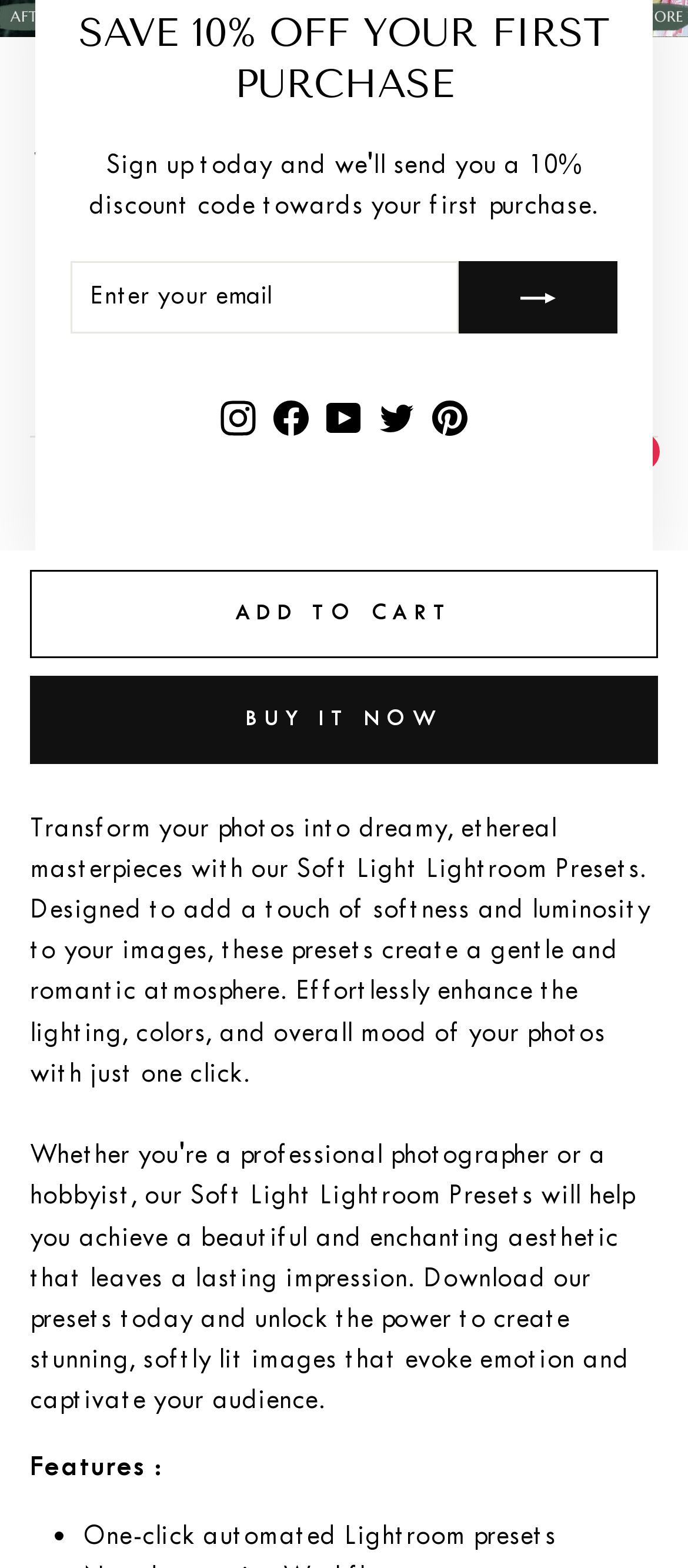Predict the bounding box coordinates of the UI element that matches this description: "Buy it now". The coordinates should be in the format [left, top, right, bottom] with each value between 0 and 1.

[0.044, 0.431, 0.956, 0.487]